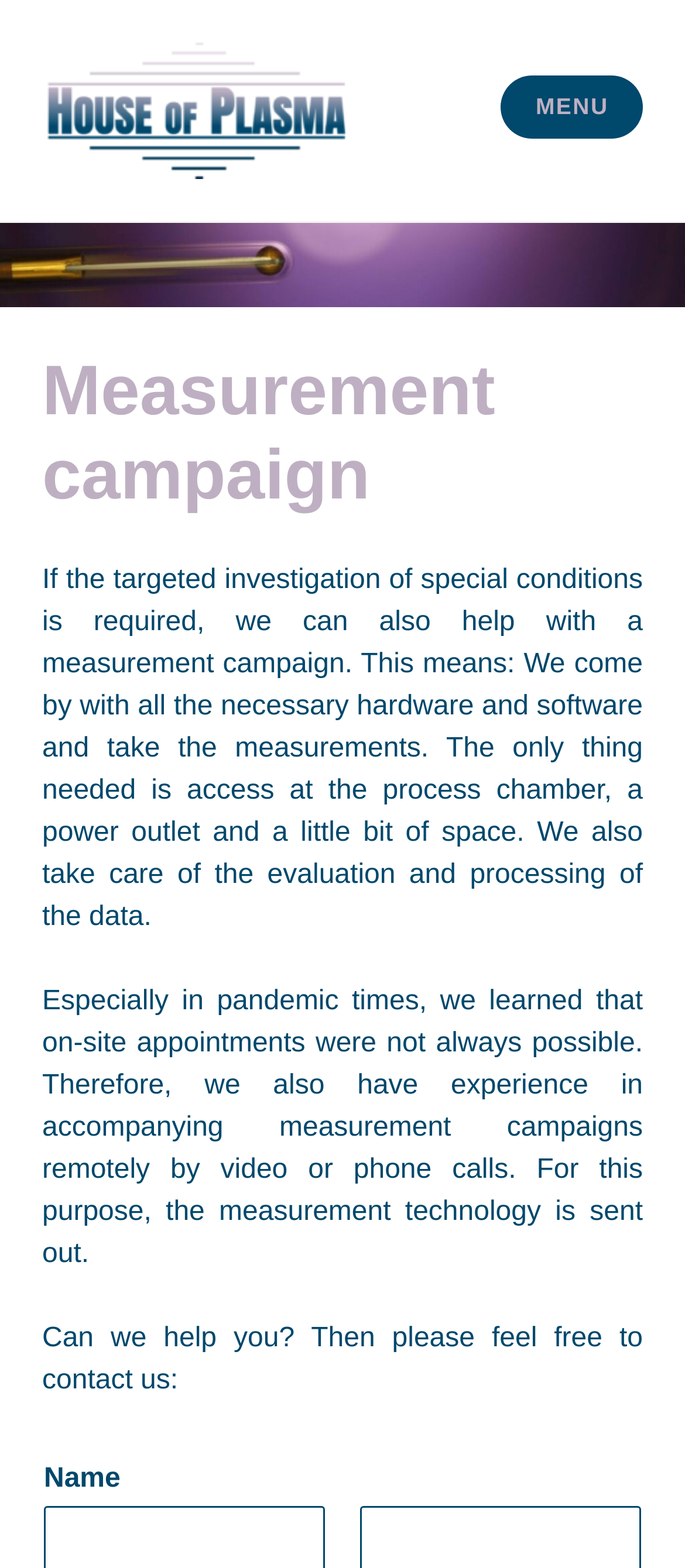Please determine the bounding box coordinates for the UI element described here. Use the format (top-left x, top-left y, bottom-right x, bottom-right y) with values bounded between 0 and 1: info@buyapumpkinfeedachild.com

None